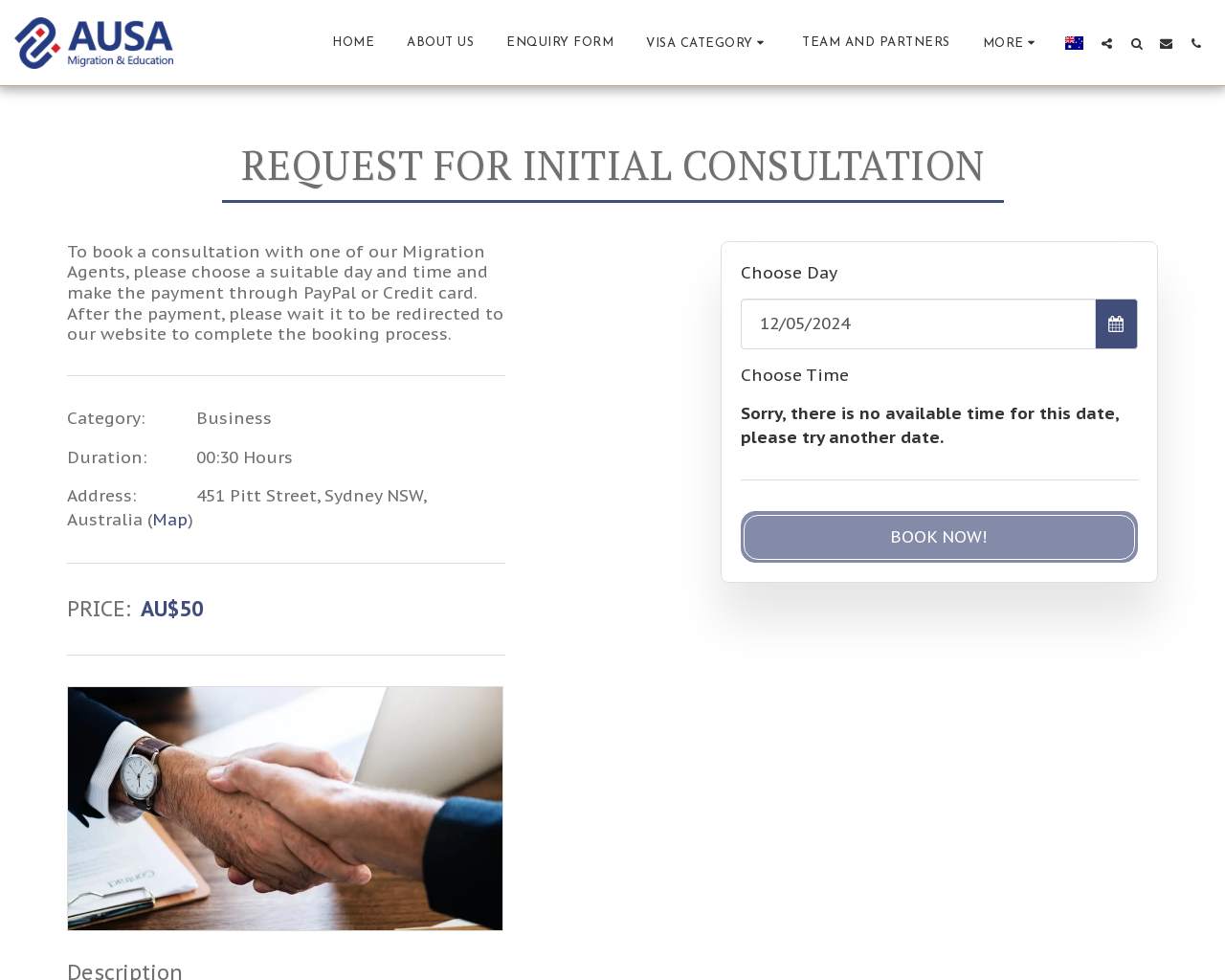Please provide a comprehensive answer to the question below using the information from the image: How much does the consultation cost?

The cost of the consultation is AU$50, which is indicated by the 'PRICE:' label and the corresponding value 'AU$50' on the webpage.